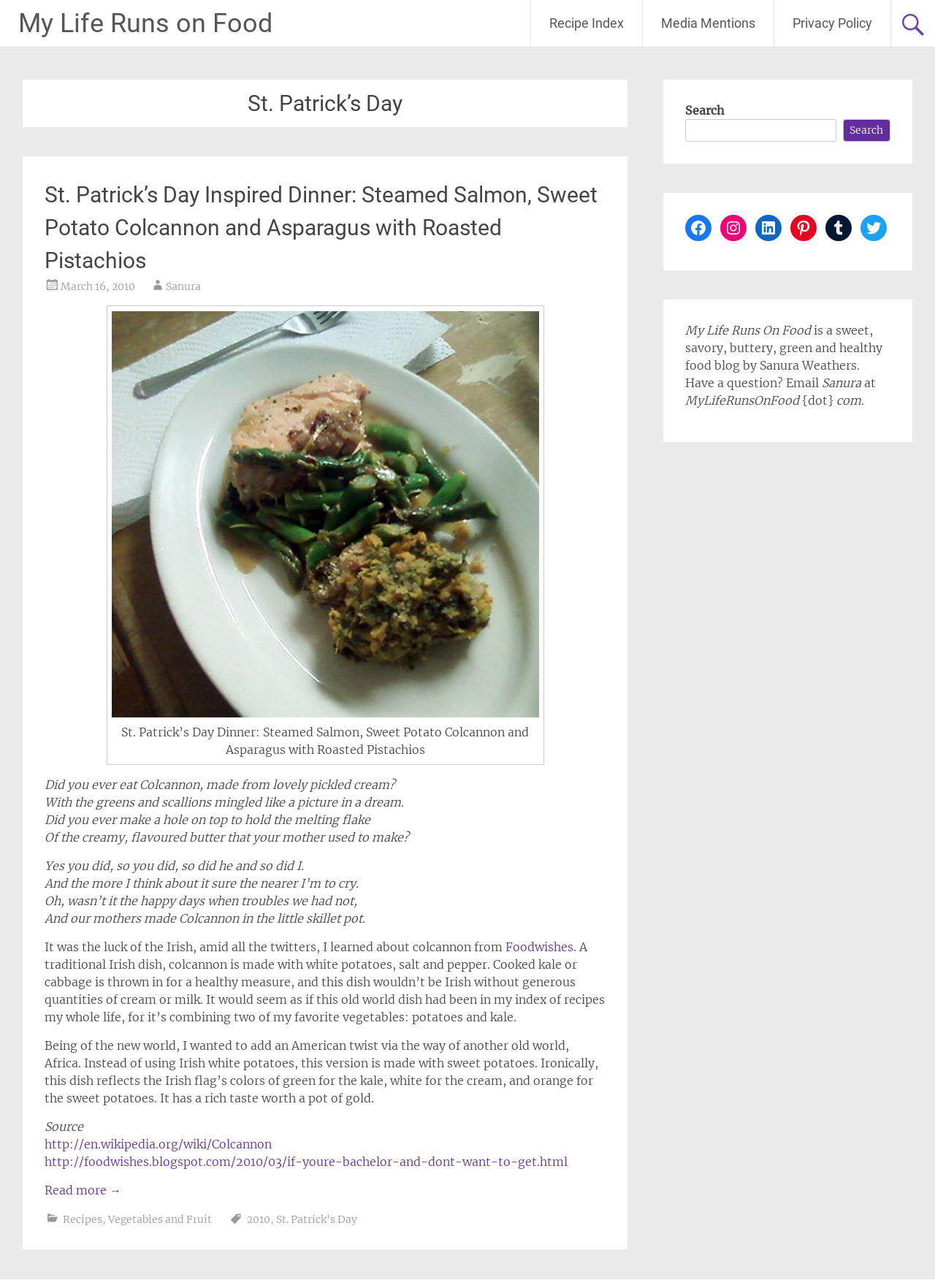Find the bounding box coordinates of the element to click in order to complete the given instruction: "Visit the 'Media Mentions' page."

[0.688, 0.0, 0.827, 0.036]